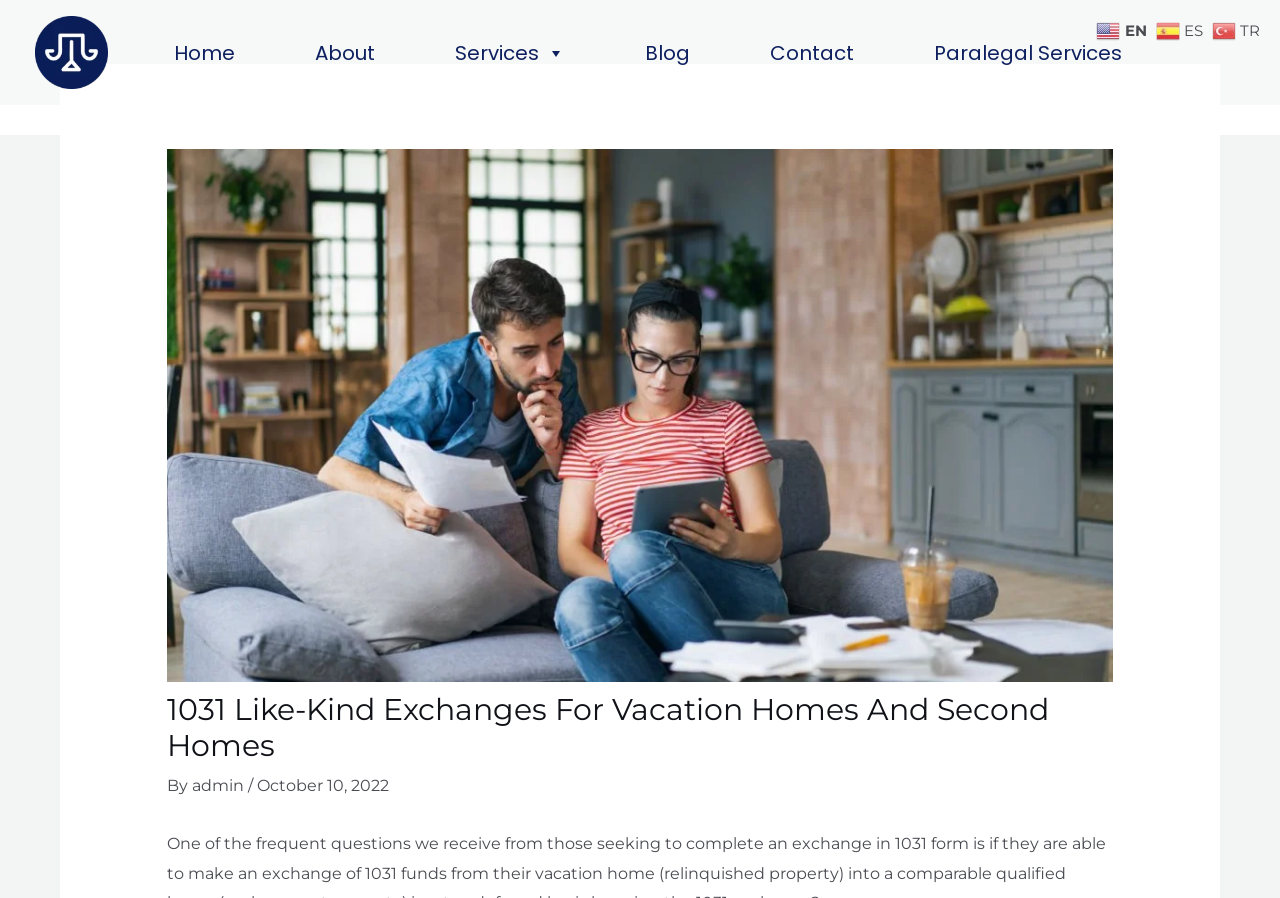Please specify the bounding box coordinates of the clickable region necessary for completing the following instruction: "view blog posts". The coordinates must consist of four float numbers between 0 and 1, i.e., [left, top, right, bottom].

[0.496, 0.036, 0.547, 0.081]